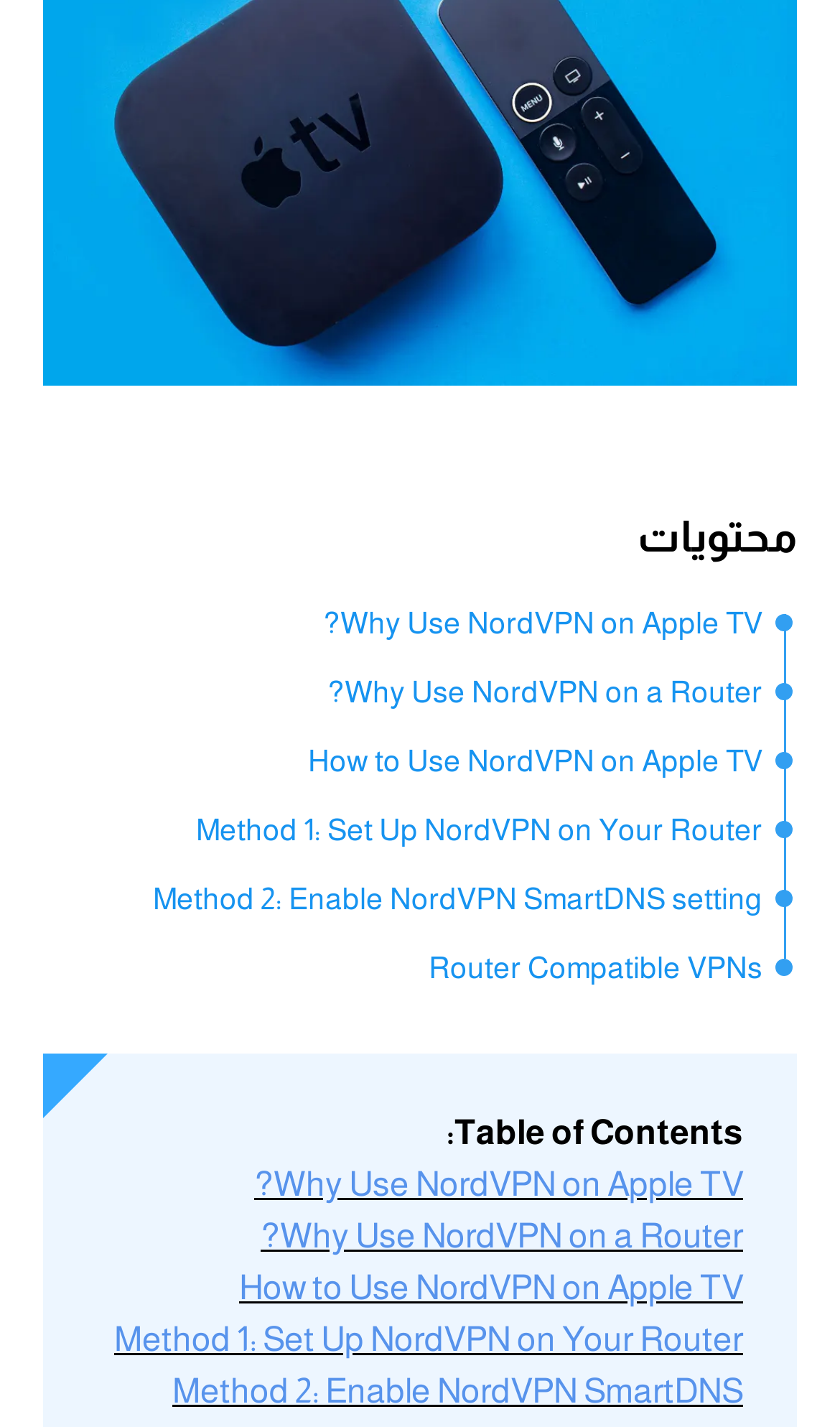Find the bounding box coordinates for the HTML element specified by: "Router Compatible VPNs".

[0.103, 0.663, 0.908, 0.693]